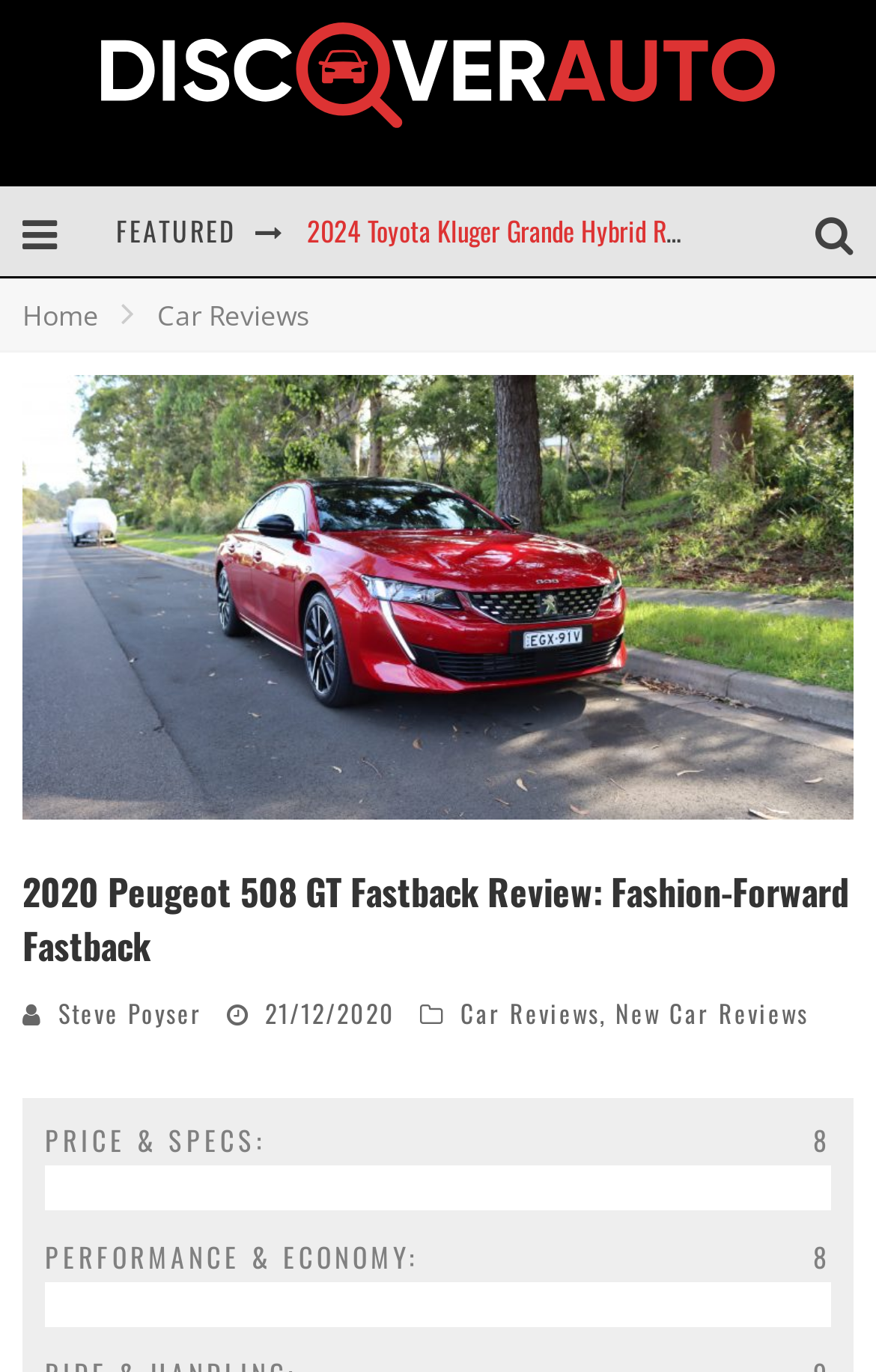Carefully examine the image and provide an in-depth answer to the question: What type of car is being reviewed?

Based on the webpage, I can see that the main content is about a car review, and the heading mentions '2020 Peugeot 508 GT Fastback Review'. Therefore, the car being reviewed is a Peugeot 508 GT.